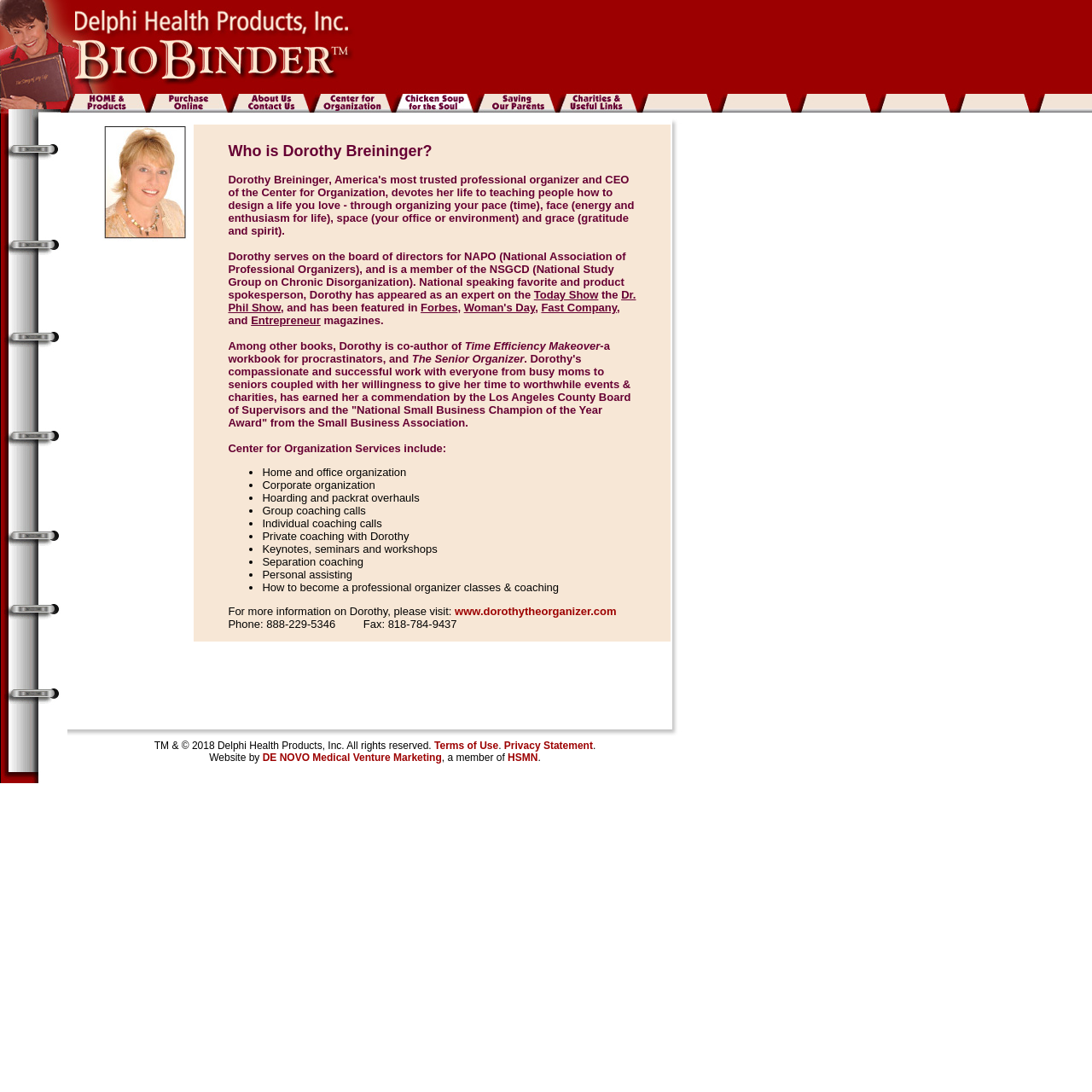What services are offered by the Center for Organization?
Examine the webpage screenshot and provide an in-depth answer to the question.

The webpage lists the services offered by the Center for Organization, which include home and office organization, corporate organization, hoarding and packrat overhauls, group coaching calls, individual coaching calls, private coaching with Dorothy, keynotes, seminars, and workshops, separation coaching, and personal assisting.